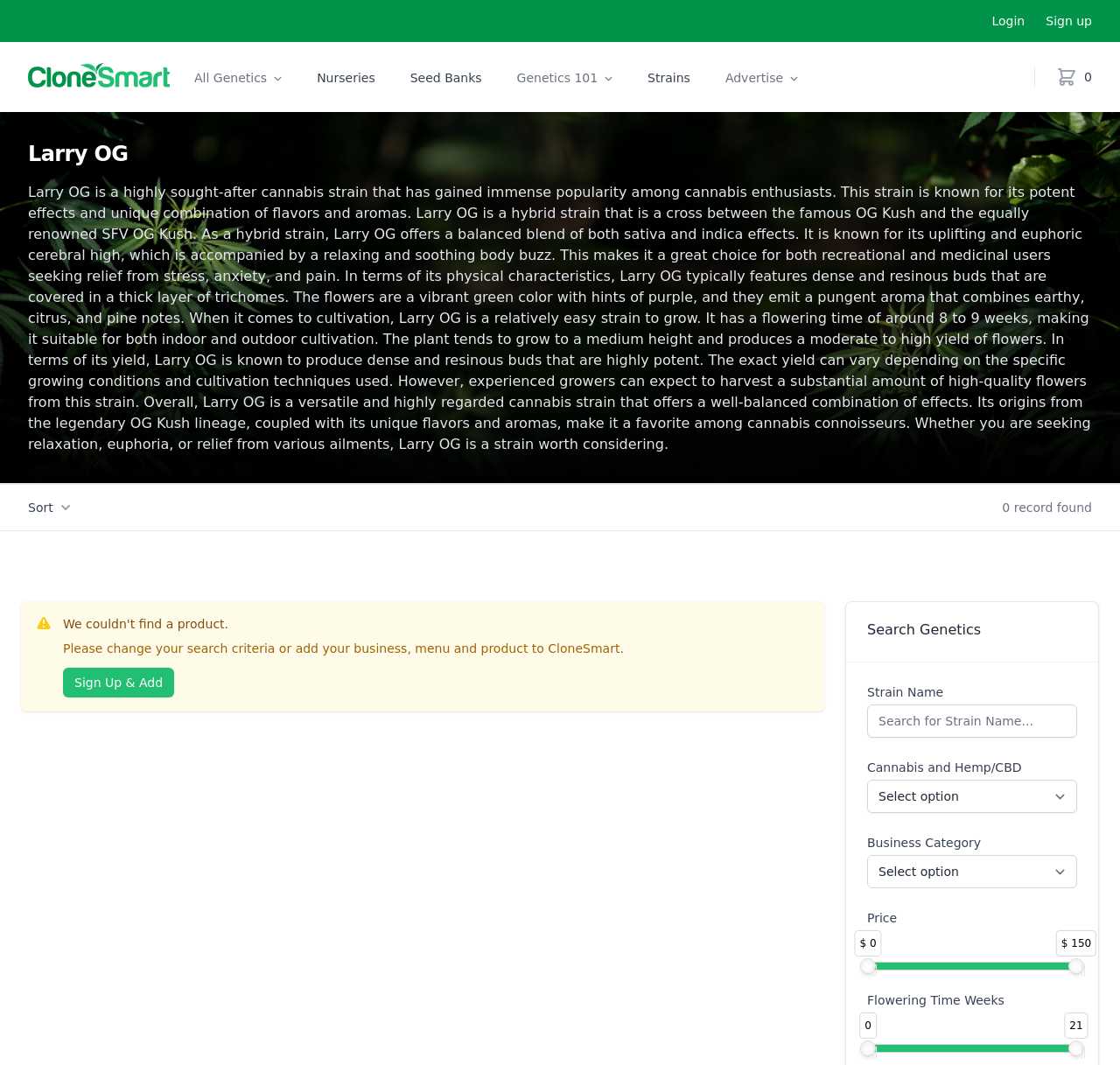Determine the bounding box coordinates for the clickable element to execute this instruction: "Filter by price". Provide the coordinates as four float numbers between 0 and 1, i.e., [left, top, right, bottom].

[0.768, 0.9, 0.782, 0.915]